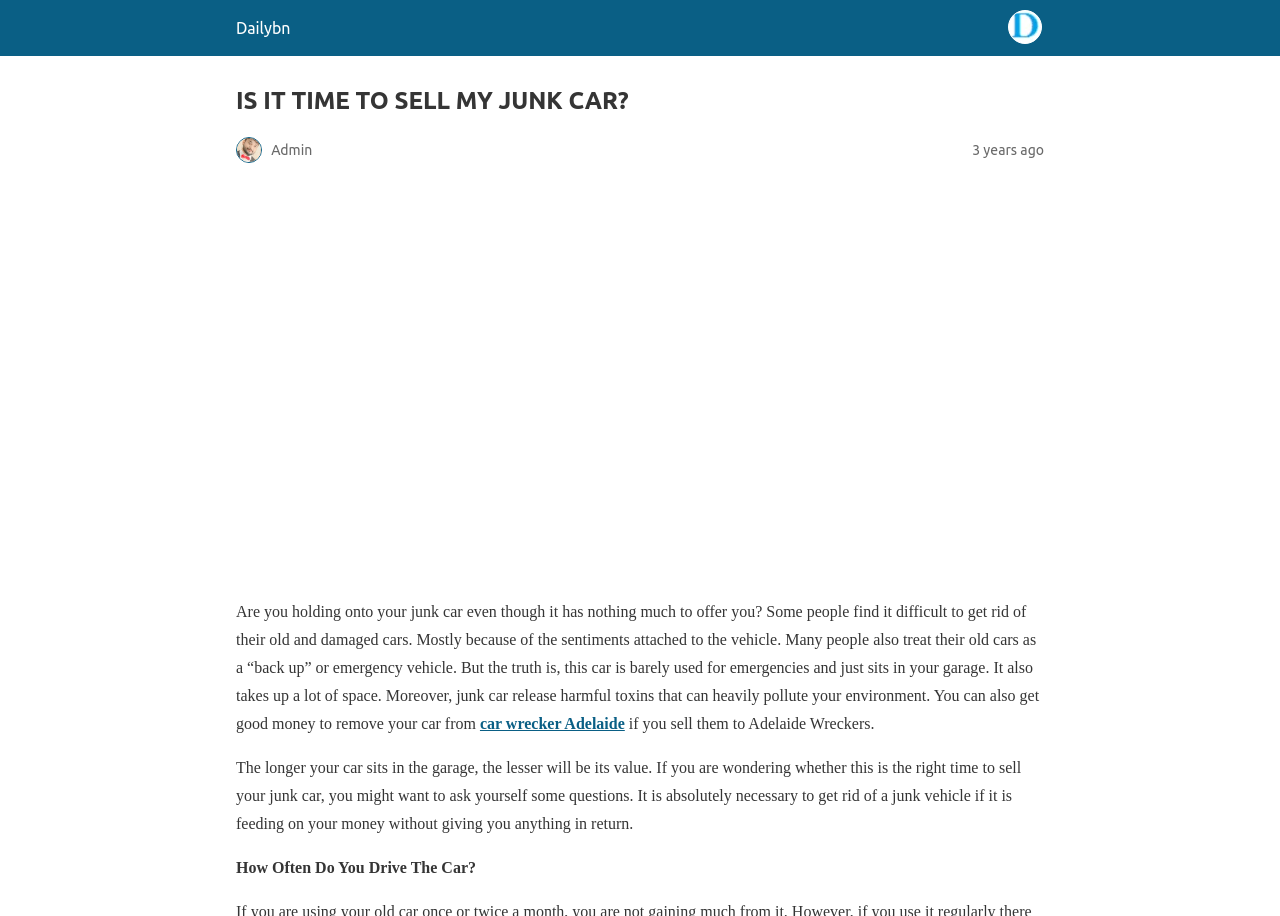What is one question to ask oneself when deciding to sell a junk car?
Please provide an in-depth and detailed response to the question.

The article suggests that one should ask themselves questions like 'How often do you drive the car?' to determine whether it's necessary to get rid of the junk vehicle.